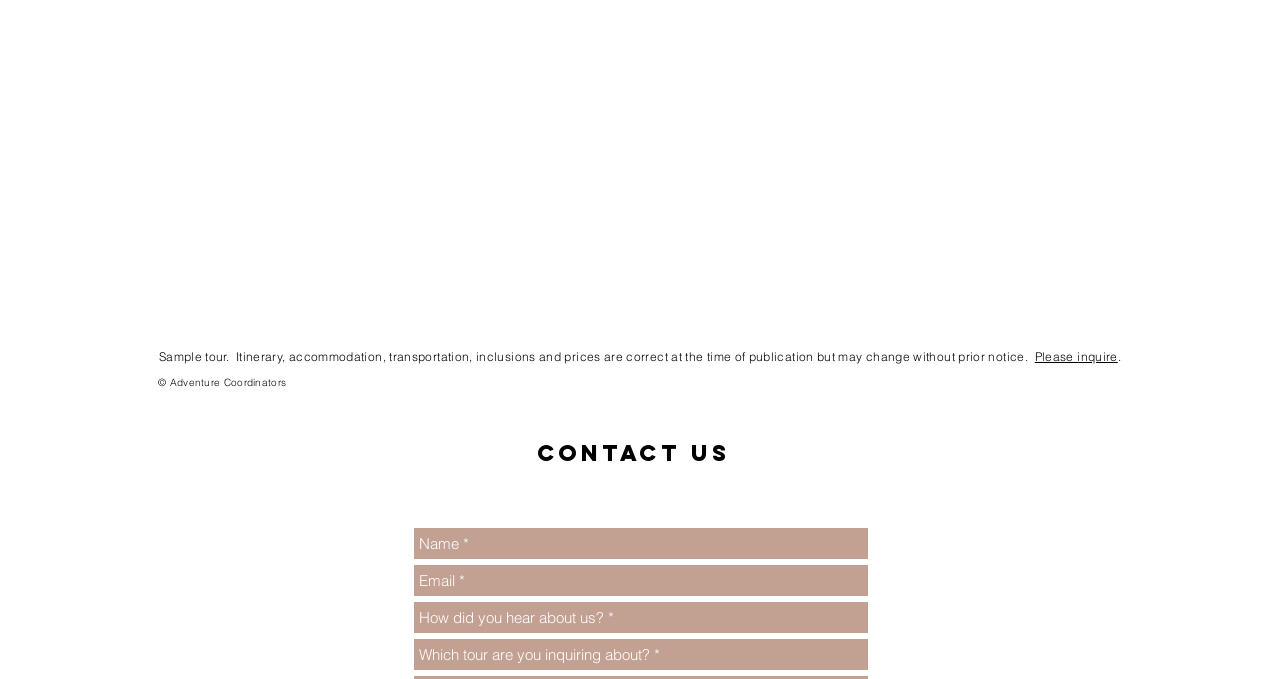Answer the question using only a single word or phrase: 
What is the name of the tour operator mentioned on the page?

Exodus